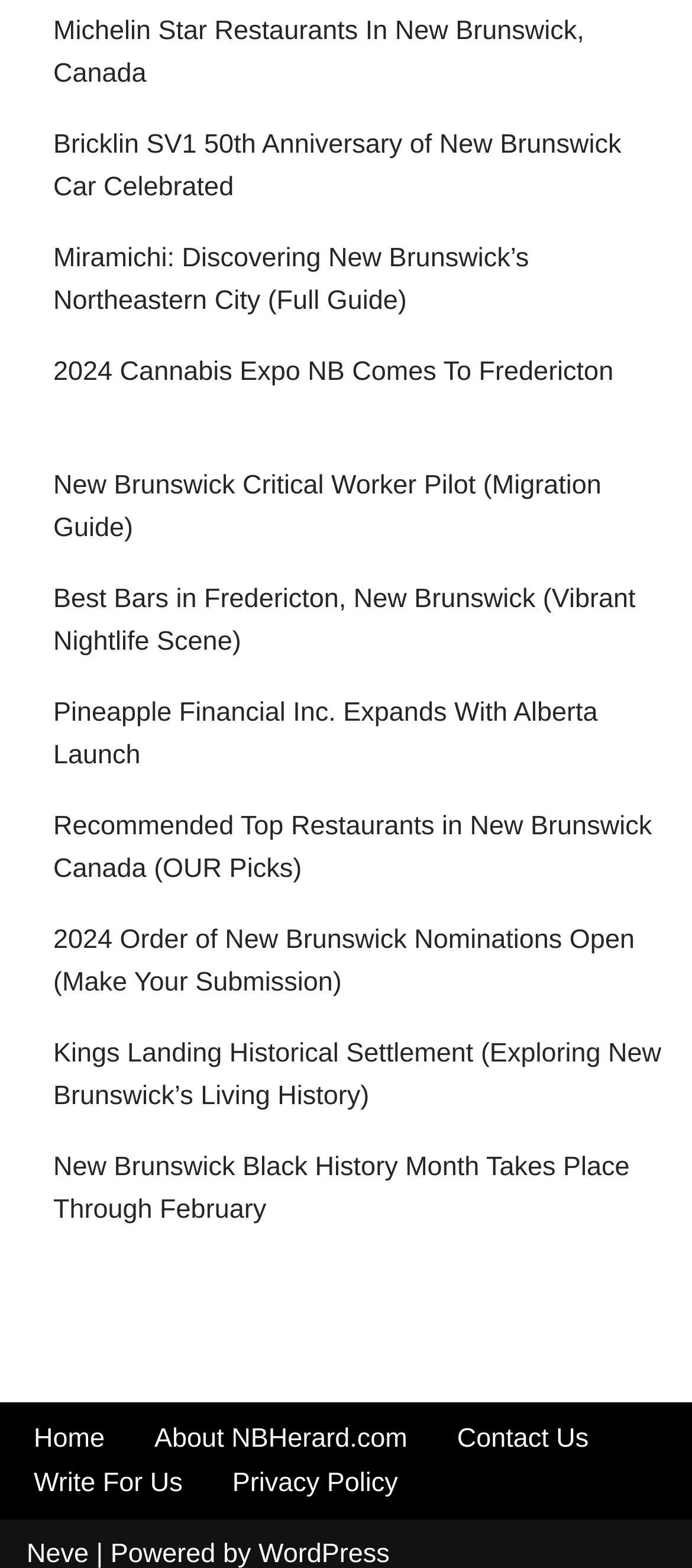What is the last link in the main section about?
Give a detailed explanation using the information visible in the image.

I looked at the last link in the main section and found that it is about New Brunswick Black History Month taking place through February.